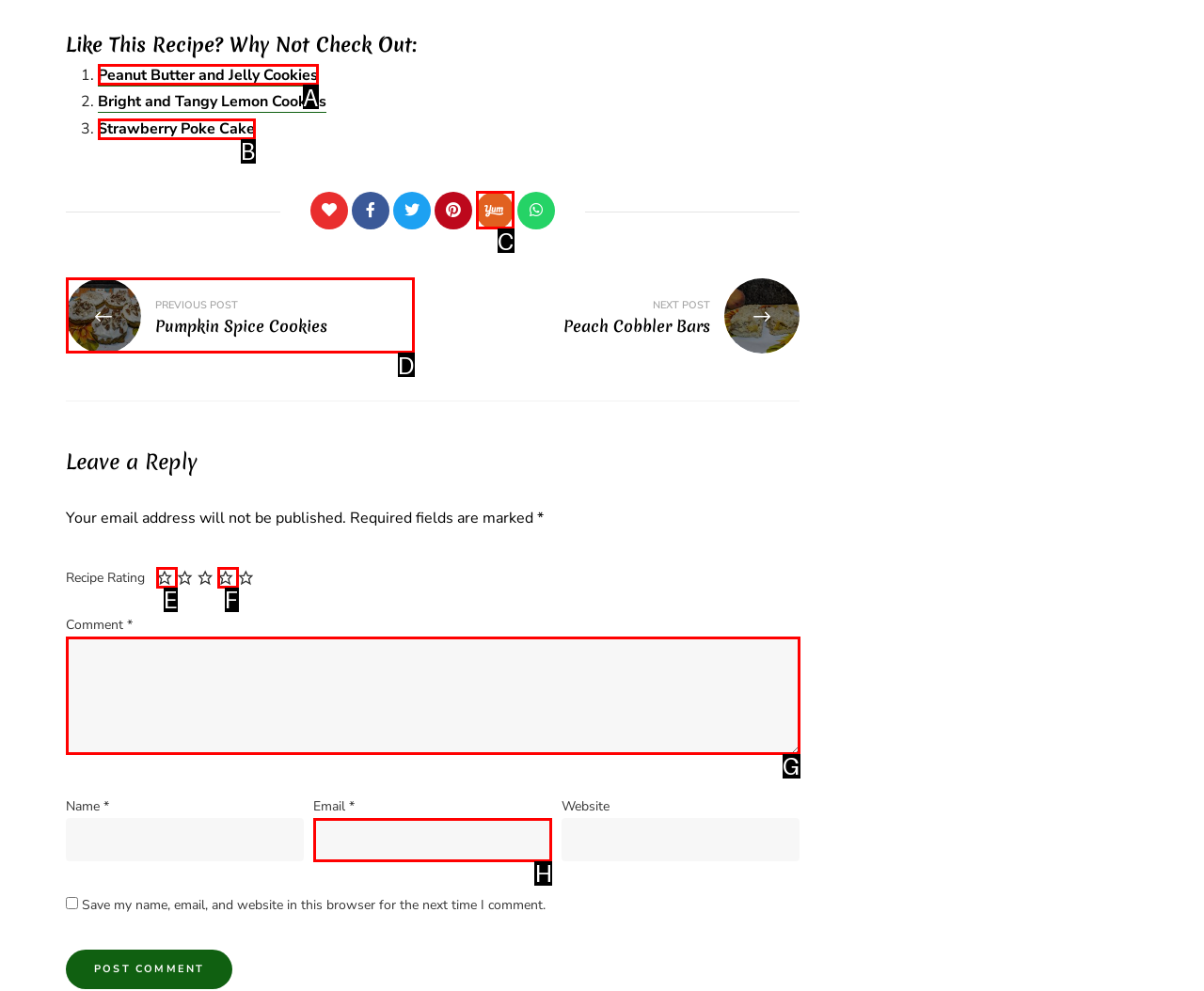From the options presented, which lettered element matches this description: Yummly
Reply solely with the letter of the matching option.

C